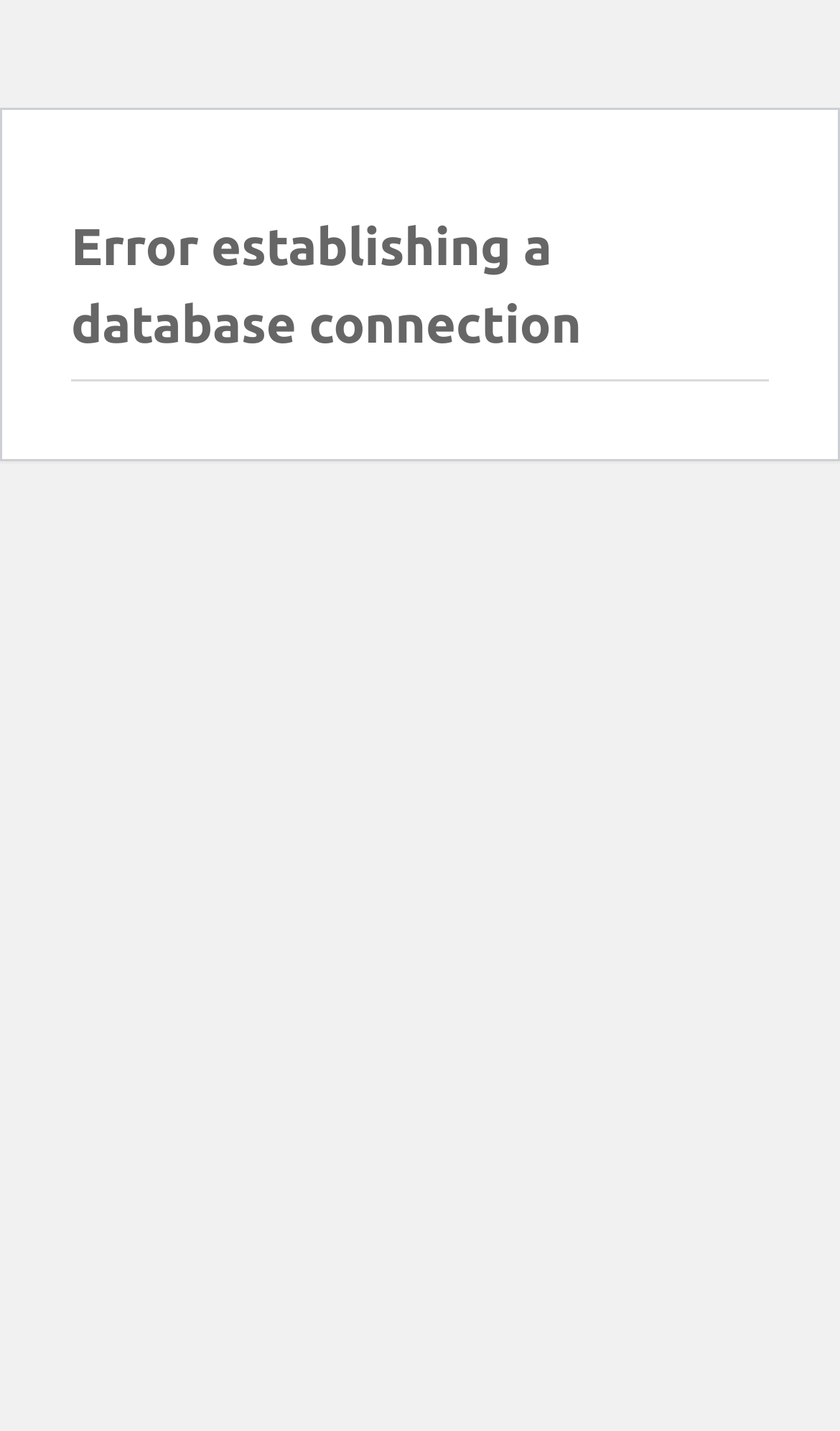What is the main heading of this webpage? Please extract and provide it.

Error establishing a database connection